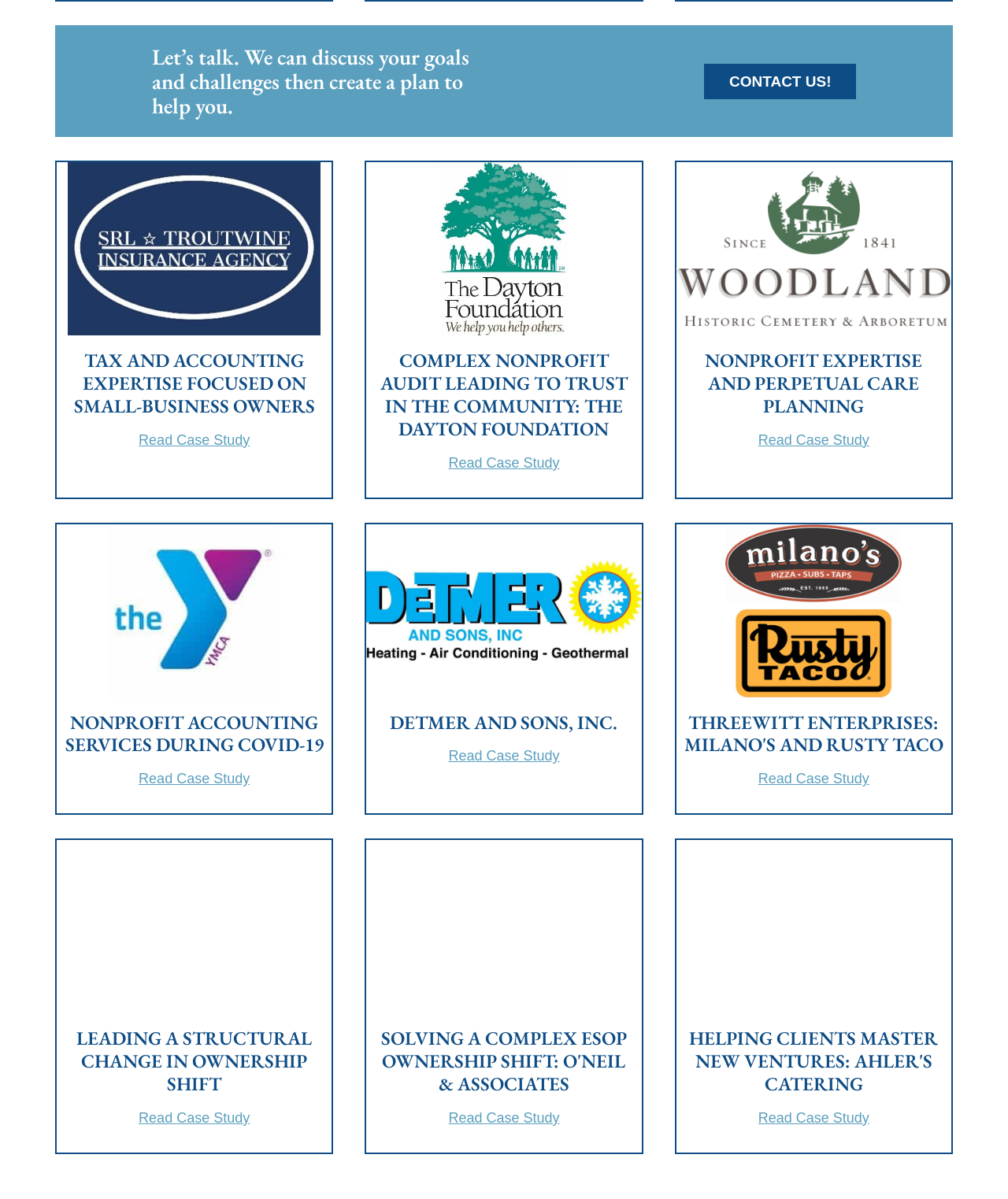Using the information in the image, could you please answer the following question in detail:
What is the main topic of this webpage?

Based on the links and text on the webpage, it appears to be focused on tax and accounting services, particularly for small business owners and nonprofits.